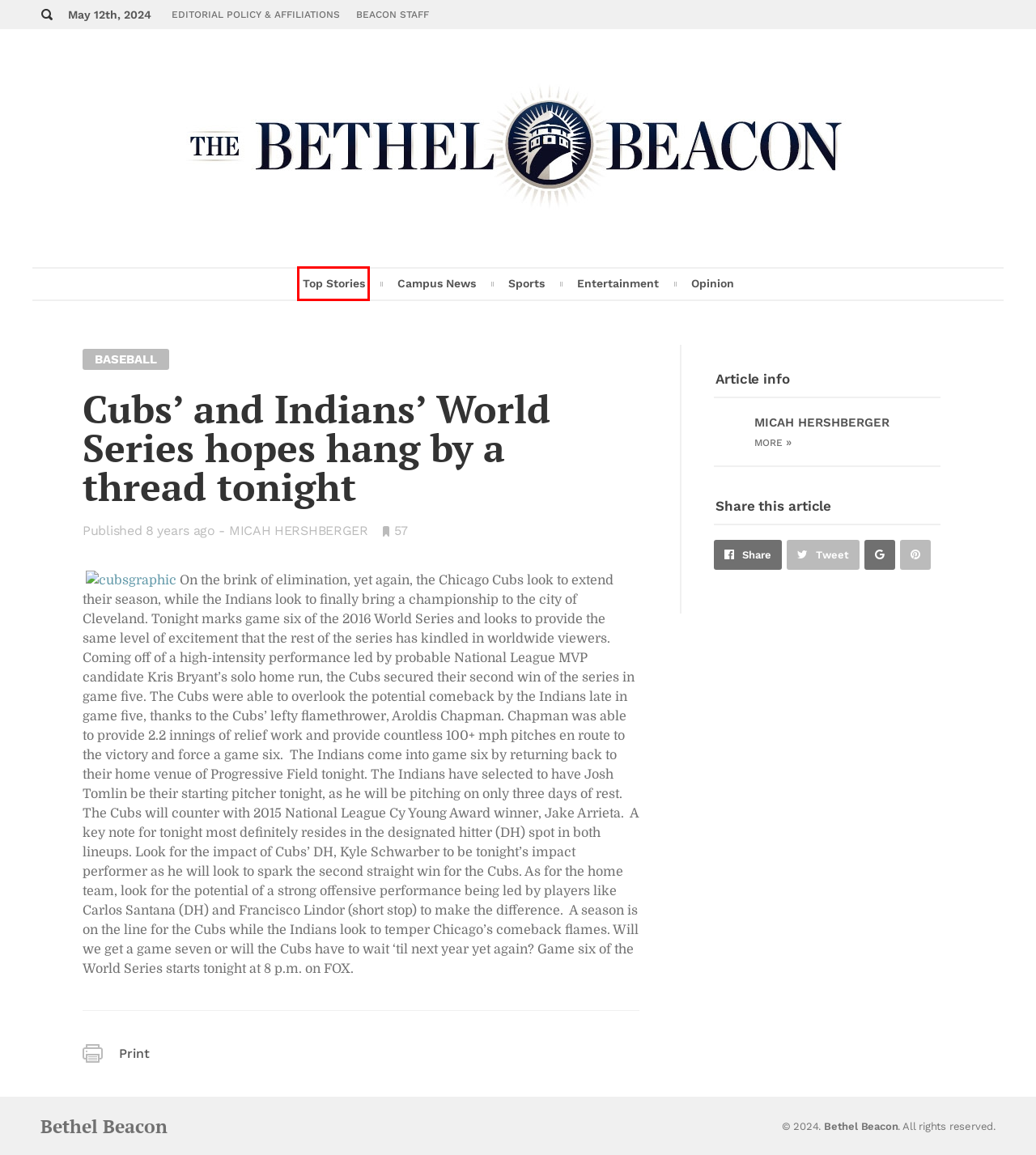Given a screenshot of a webpage with a red bounding box around a UI element, please identify the most appropriate webpage description that matches the new webpage after you click on the element. Here are the candidates:
A. Baseball – Bethel Beacon
B. Top Stories – Bethel Beacon
C. Entertainment – Bethel Beacon
D. Bethel Beacon
E. Bethel Baseball Competes in Central Florida Invitational – Bethel Beacon
F. Opinion – Bethel Beacon
G. Campus News – Bethel Beacon
H. Sports – Bethel Beacon

B